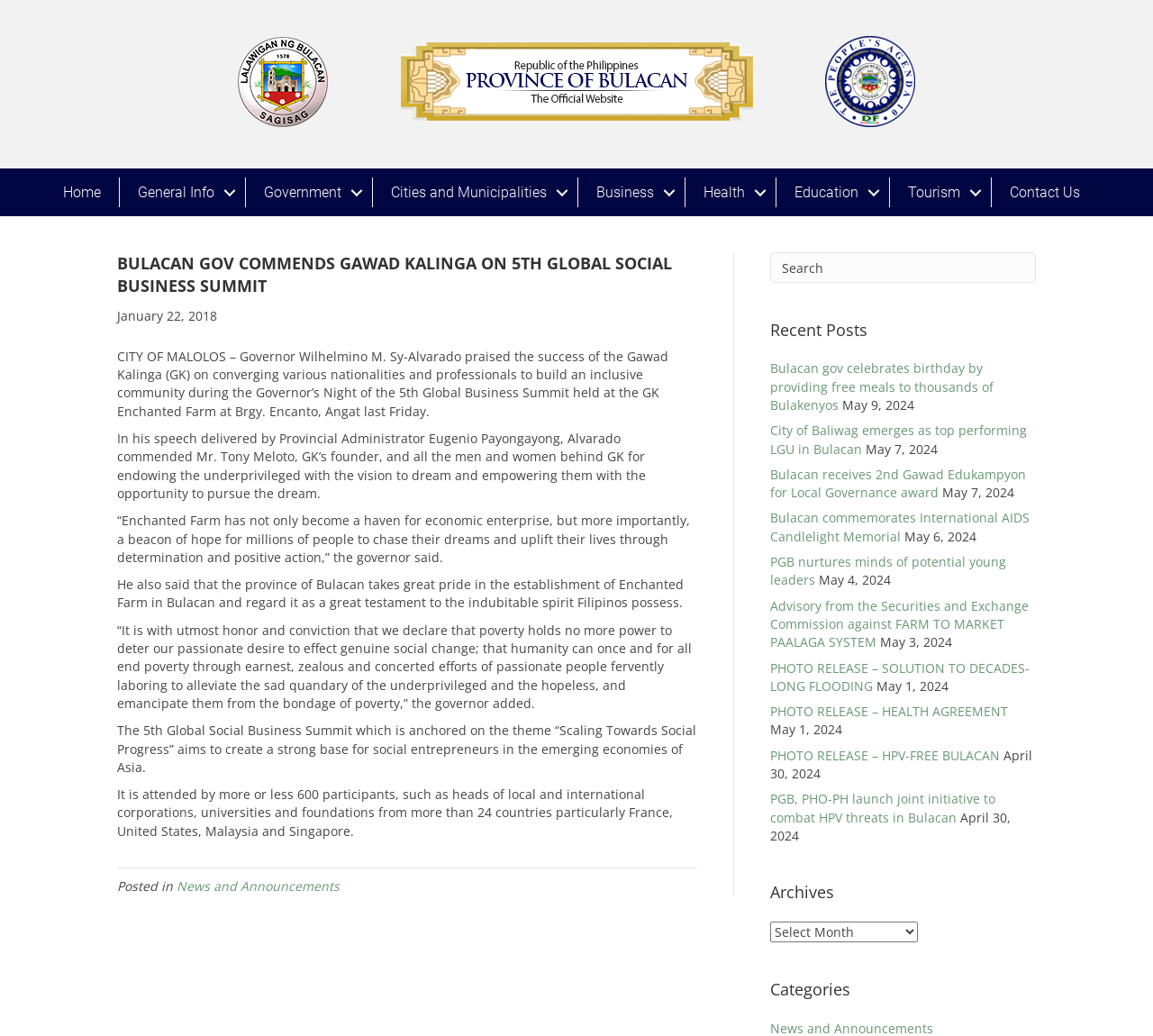Identify the bounding box for the given UI element using the description provided. Coordinates should be in the format (top-left x, top-left y, bottom-right x, bottom-right y) and must be between 0 and 1. Here is the description: input value="Search" name="s" value="Search"

[0.668, 0.244, 0.898, 0.273]